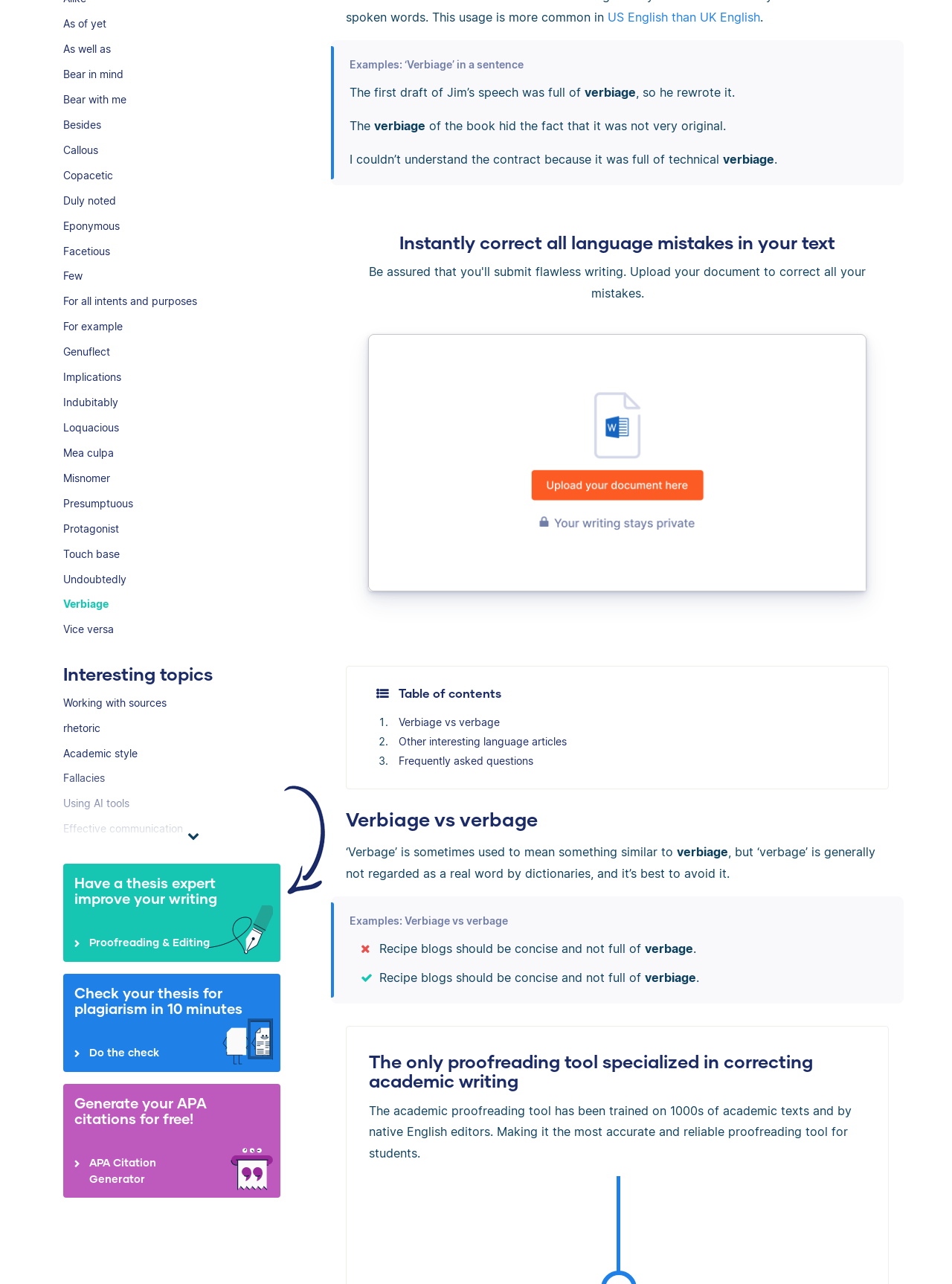Determine the bounding box coordinates for the UI element described. Format the coordinates as (top-left x, top-left y, bottom-right x, bottom-right y) and ensure all values are between 0 and 1. Element description: For all intents and purposes

[0.066, 0.225, 0.34, 0.245]